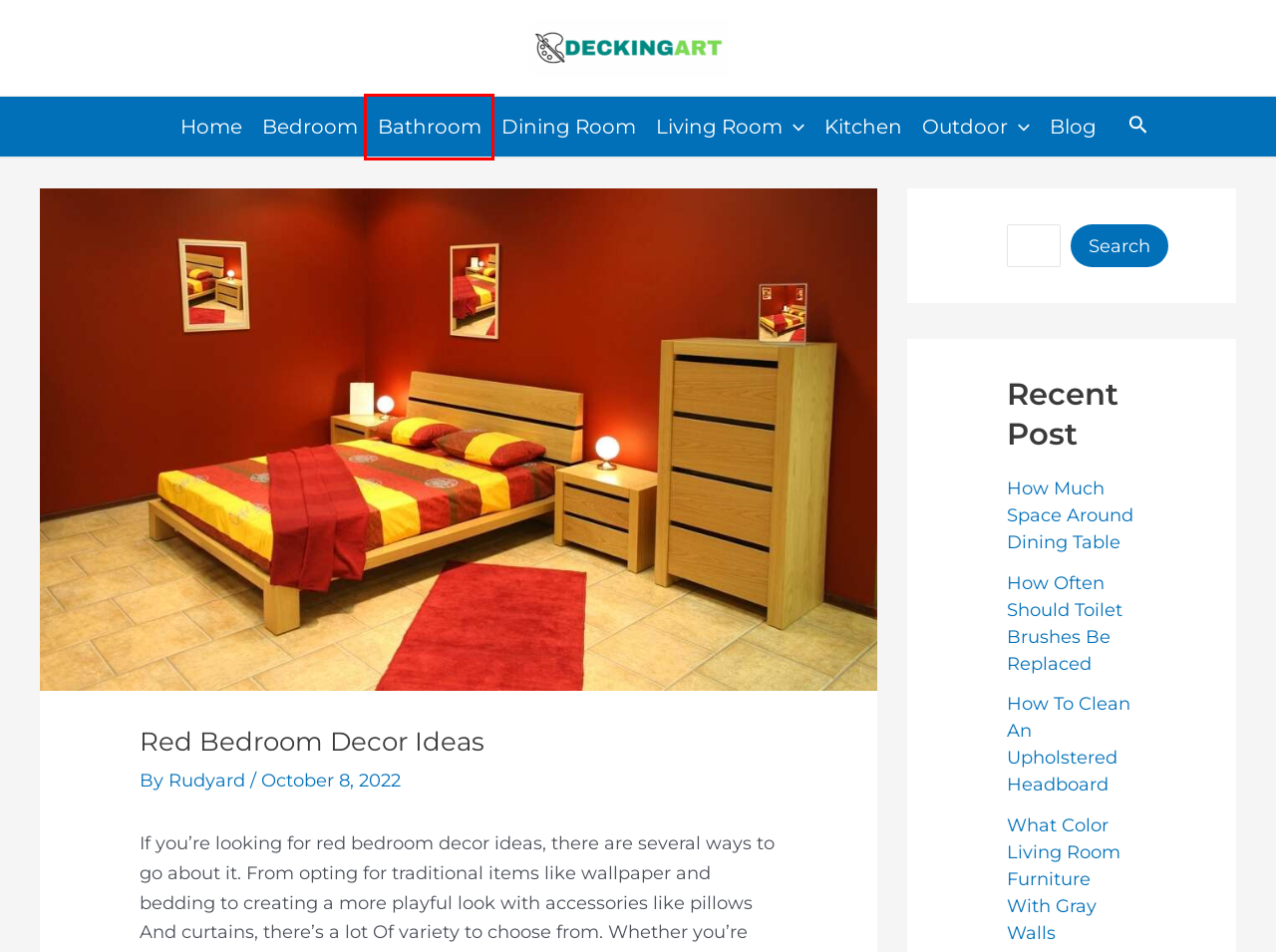Look at the screenshot of the webpage and find the element within the red bounding box. Choose the webpage description that best fits the new webpage that will appear after clicking the element. Here are the candidates:
A. Dining Room Archives - DeckingArt
B. Bathroom Archives - DeckingArt
C. Blog Archives - DeckingArt
D. Outdoor Archives - DeckingArt
E. How Often Should Toilet Brushes Be Replaced - DeckingArt
F. DeckingArt - Guide To A Beautiful Home
G. Living Room Archives - DeckingArt
H. Bedroom Archives - DeckingArt

B